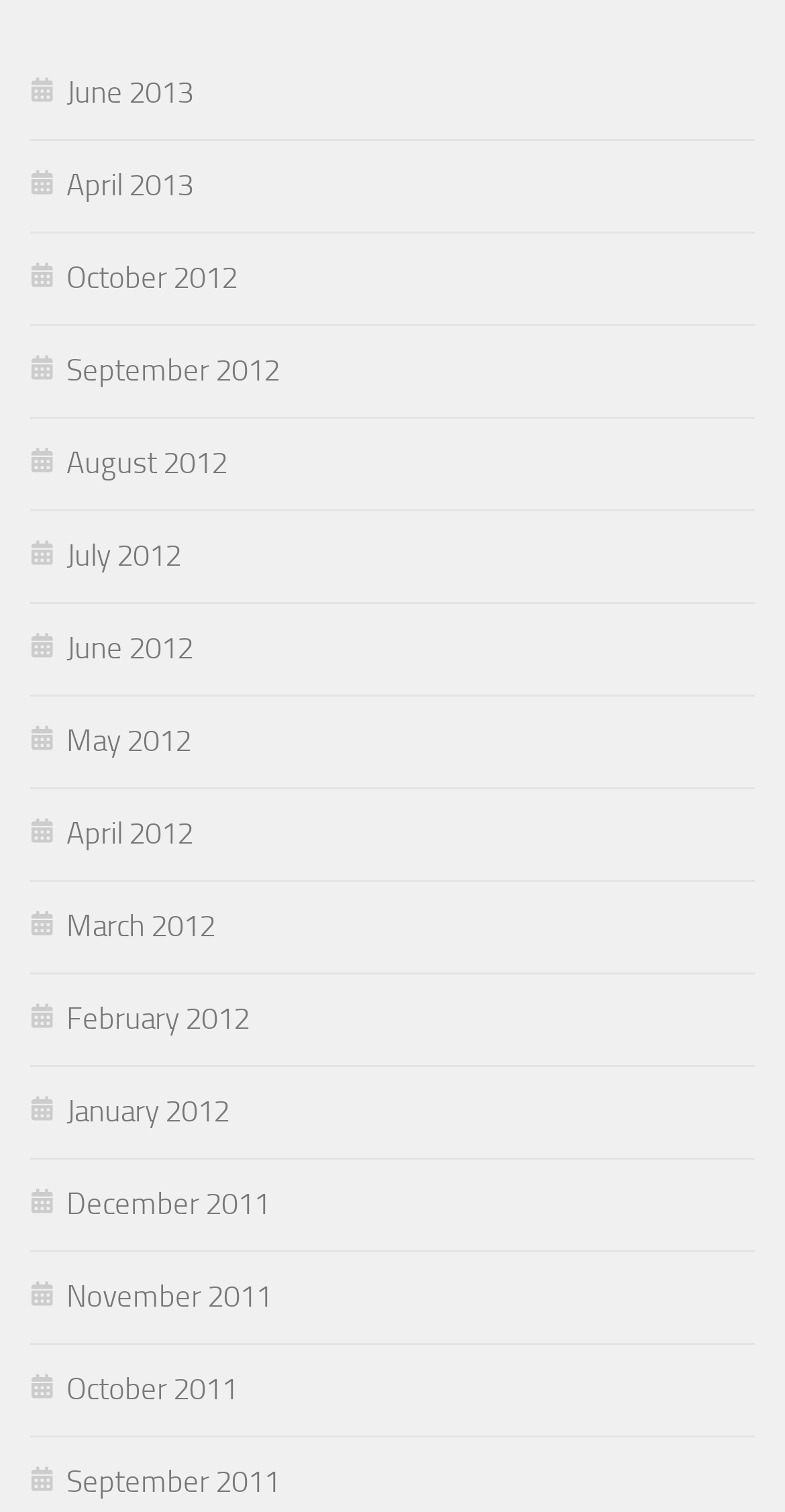How many links are there in the first row? Look at the image and give a one-word or short phrase answer.

3